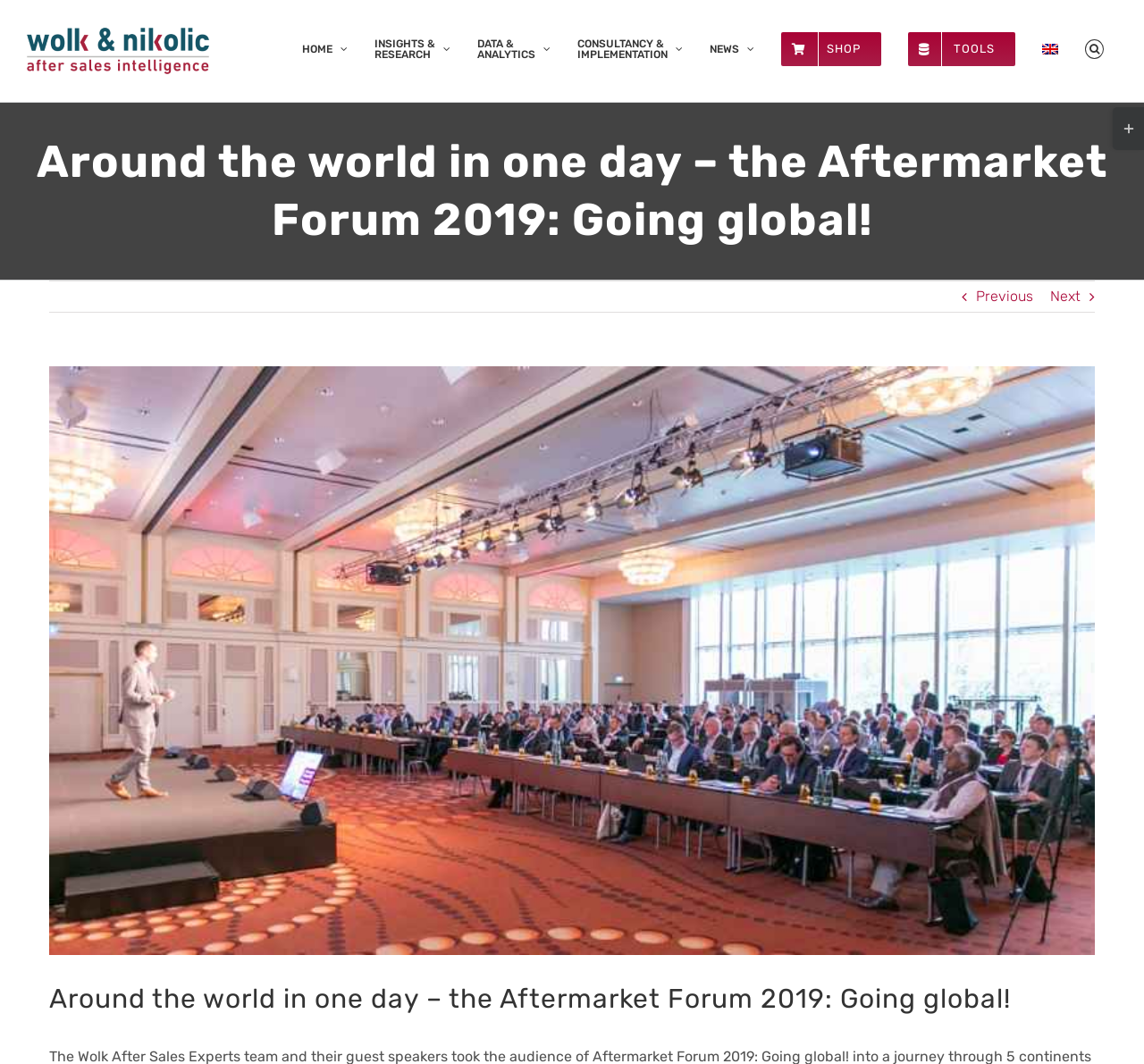Utilize the information from the image to answer the question in detail:
How many main menu items are there?

I counted the number of links with 'hasPopup: menu' attribute in the navigation section, which are 'HOME', 'INSIGHTS & RESEARCH', 'DATA & ANALYTICS', 'CONSULTANCY & IMPLEMENTATION', 'NEWS', 'SHOP', and 'TOOLS'.